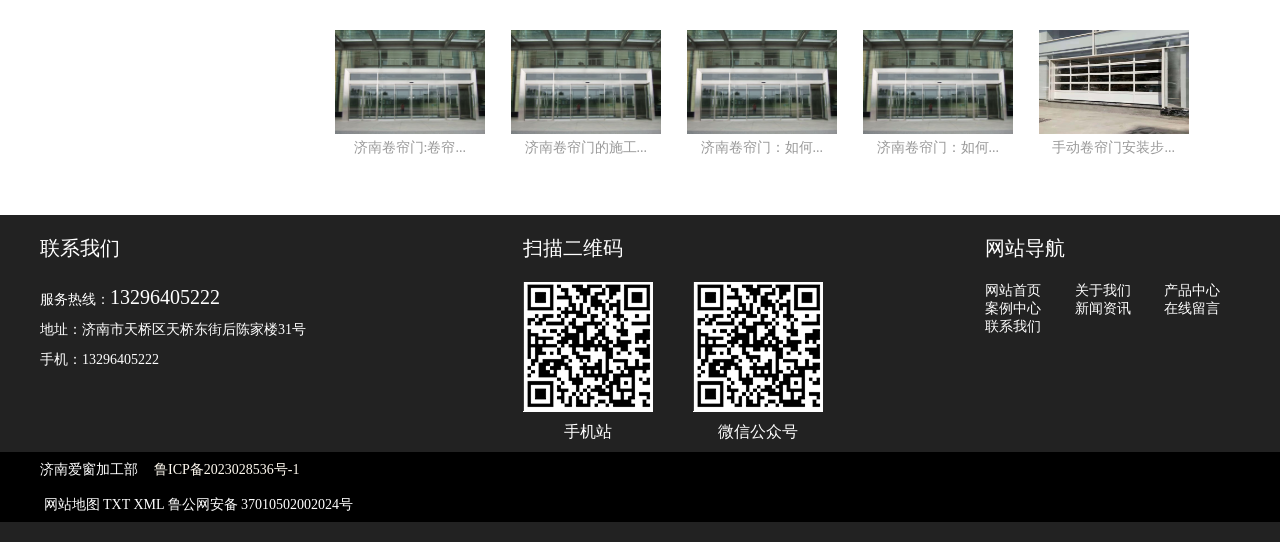Please determine the bounding box coordinates for the element that should be clicked to follow these instructions: "Scan the QR code".

[0.409, 0.52, 0.51, 0.76]